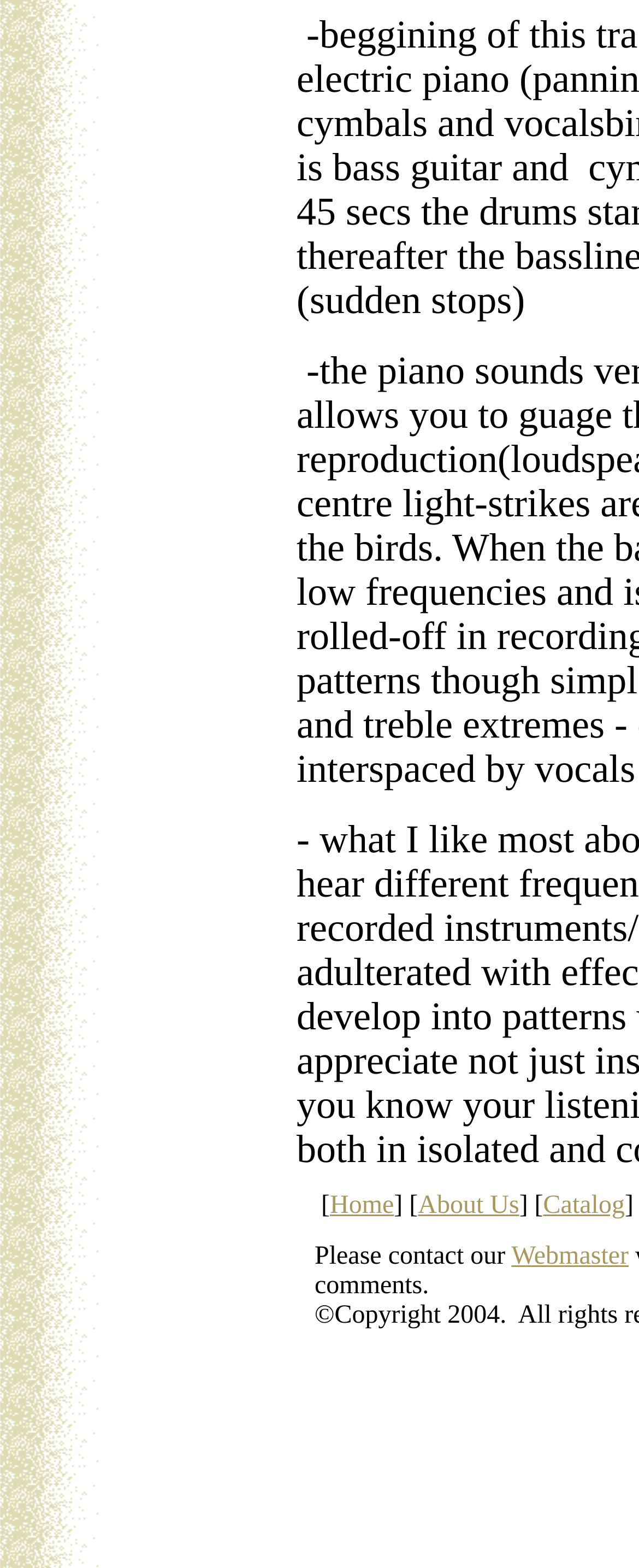Identify and provide the bounding box coordinates of the UI element described: "Webmaster". The coordinates should be formatted as [left, top, right, bottom], with each number being a float between 0 and 1.

[0.8, 0.792, 0.984, 0.81]